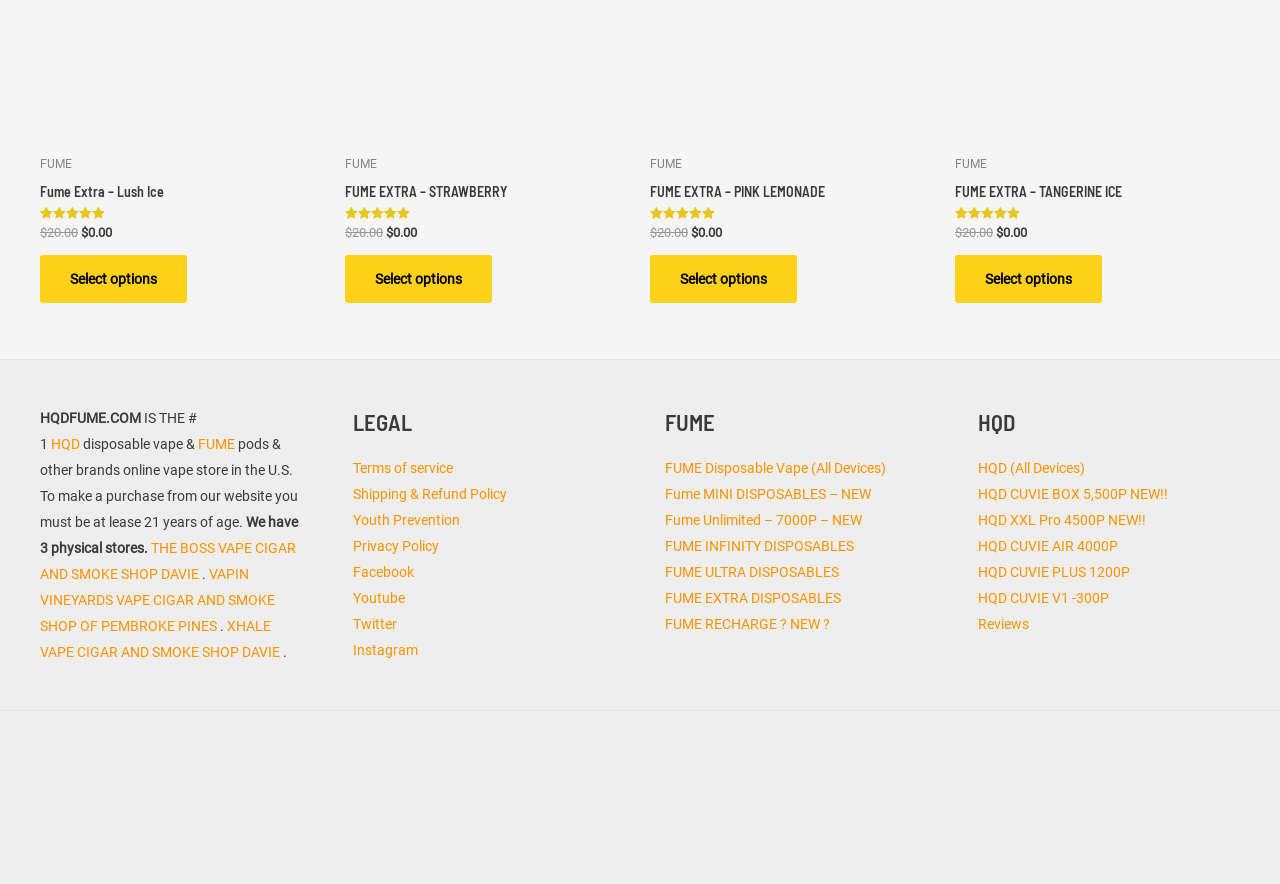What is the age requirement to make a purchase from the website?
Give a comprehensive and detailed explanation for the question.

The age requirement to make a purchase from the website can be found in the text 'To make a purchase from our website you must be at lease 21 years of age.' which is located near the bottom of the webpage.